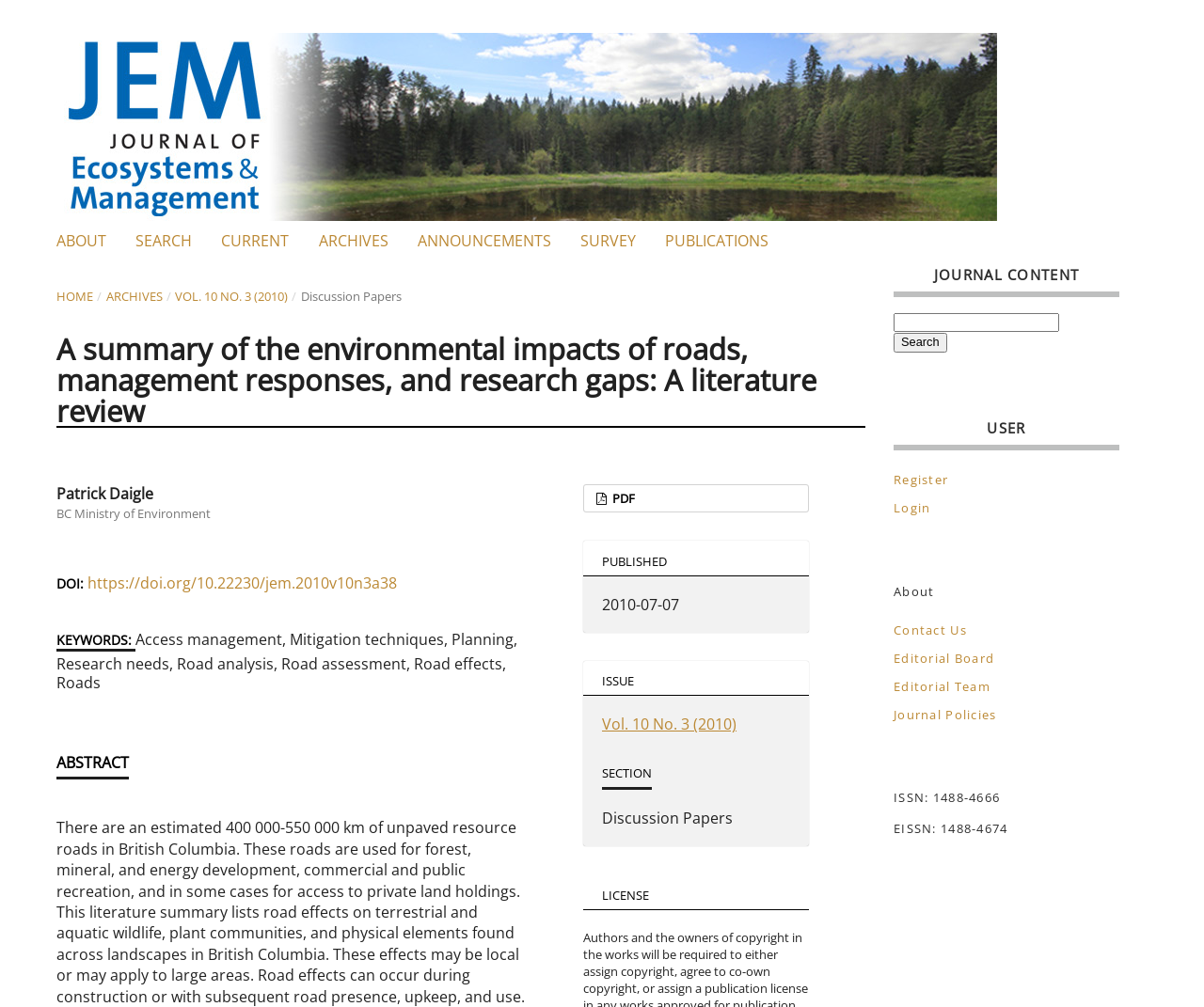What is the DOI of the article?
Look at the screenshot and respond with a single word or phrase.

https://doi.org/10.22230/jem.2010v10n3a38